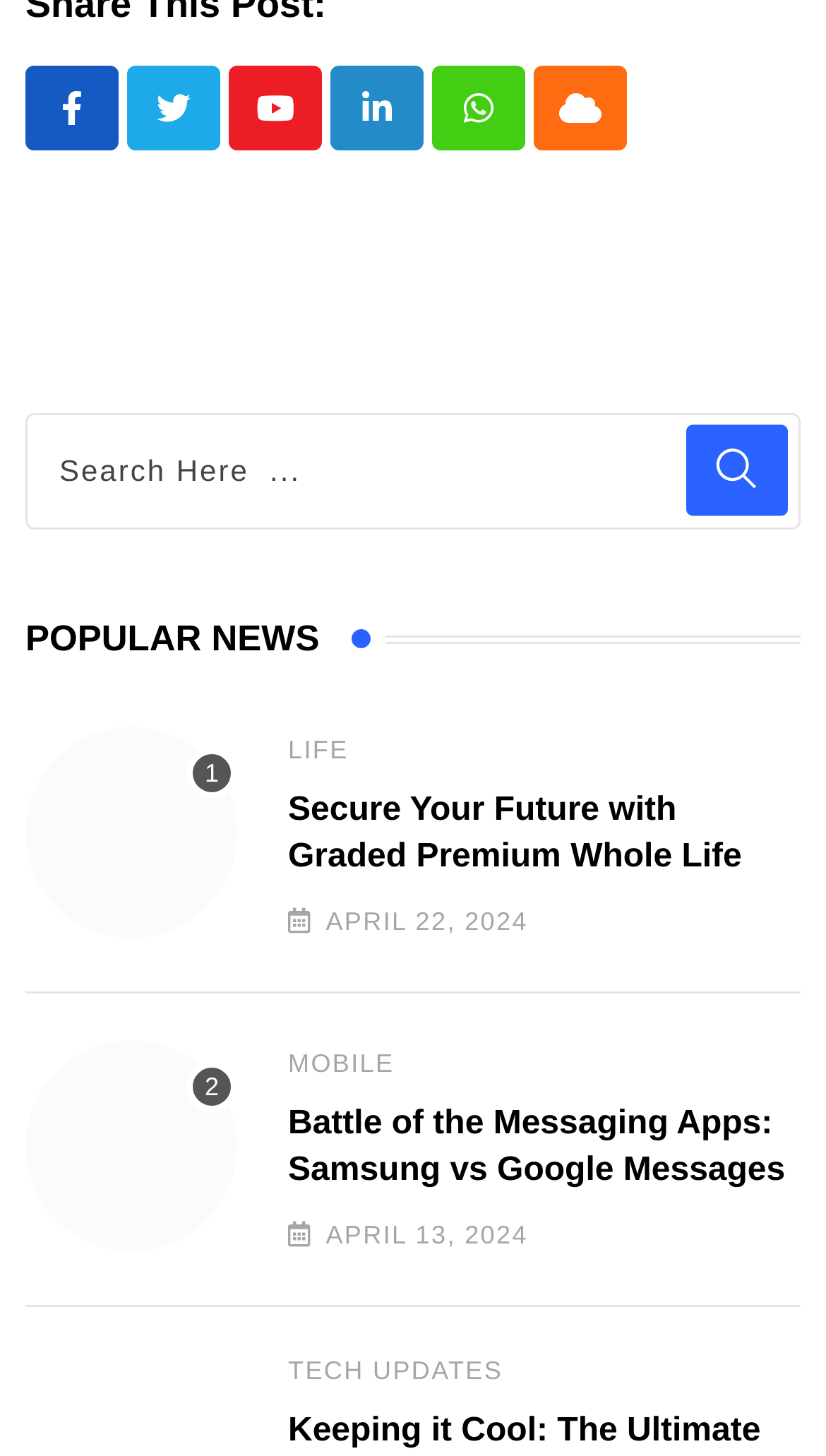Give a concise answer of one word or phrase to the question: 
What category does the link 'TECH UPDATES' belong to?

TECH